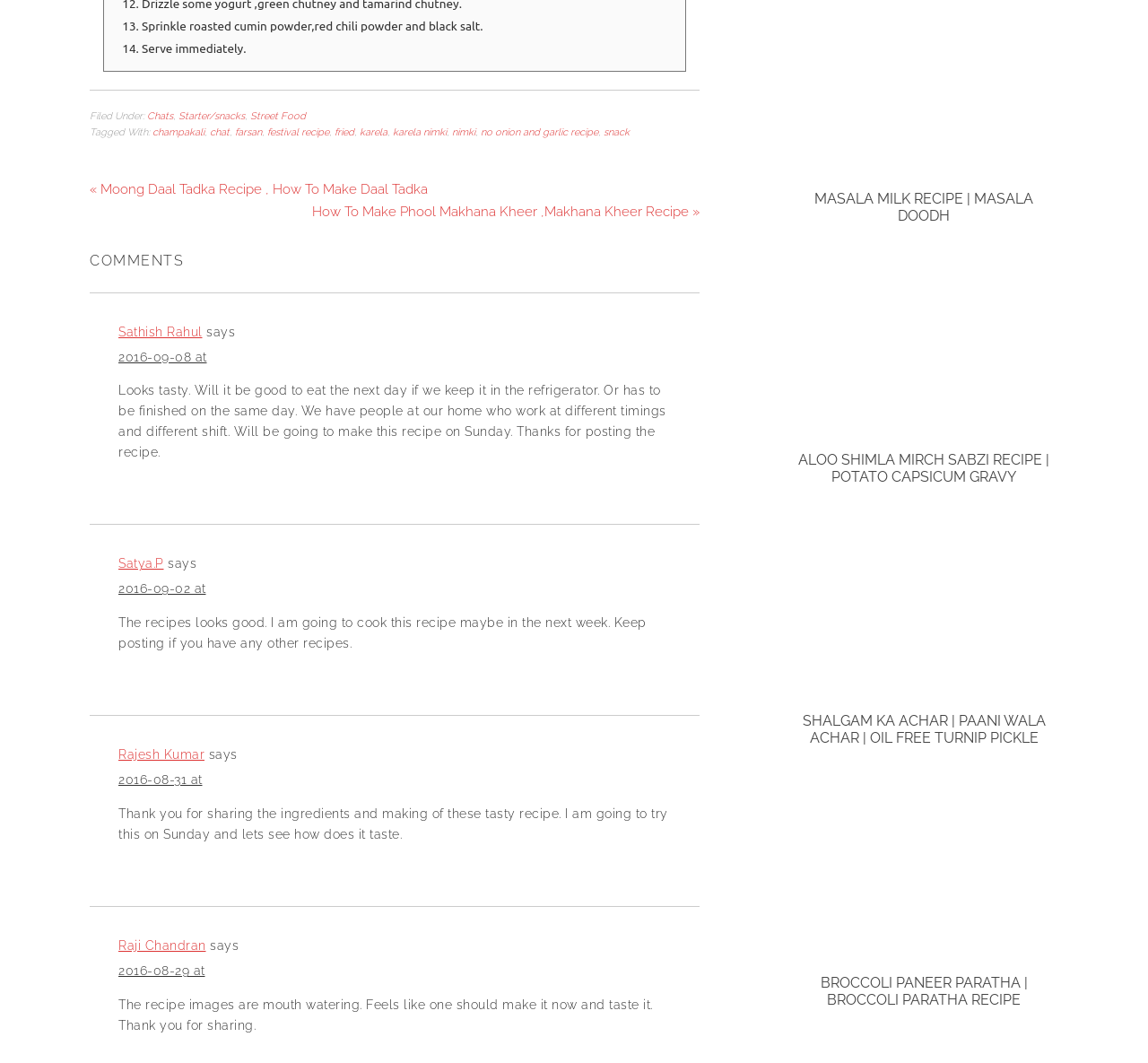Locate the bounding box coordinates of the element that should be clicked to execute the following instruction: "View the article about Airbnb and racial discrimination".

None